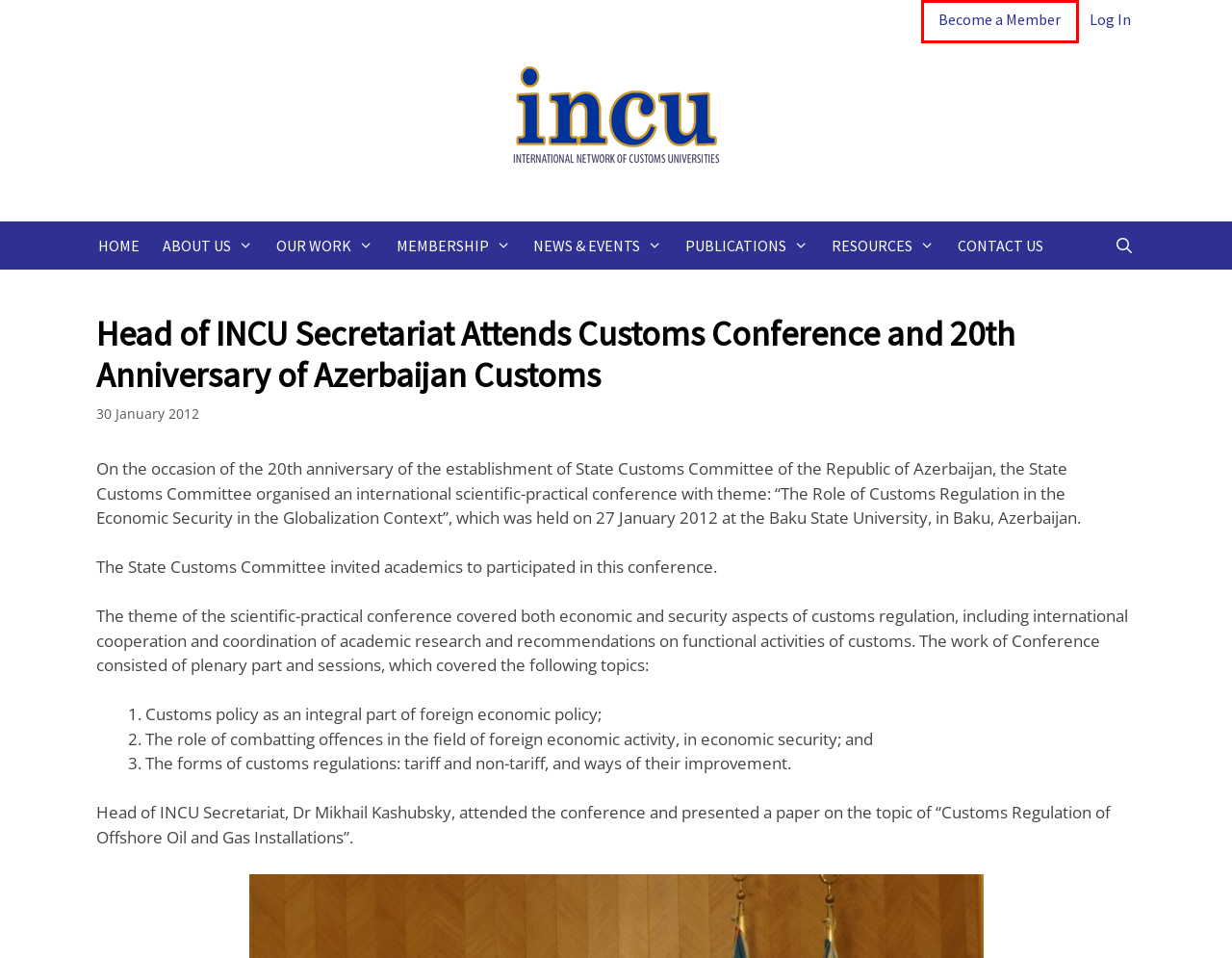You are provided with a screenshot of a webpage containing a red rectangle bounding box. Identify the webpage description that best matches the new webpage after the element in the bounding box is clicked. Here are the potential descriptions:
A. Become a Member – INCU
B. INCU – International Network of Customs Universities
C. Baku Regional Office – INCU
D. Contact Us – INCU
E. Member Resources – INCU
F. Journal of Customs and Economics Review – INCU
G. Video Collection – INCU
H. Log In ‹ INCU — WordPress

A